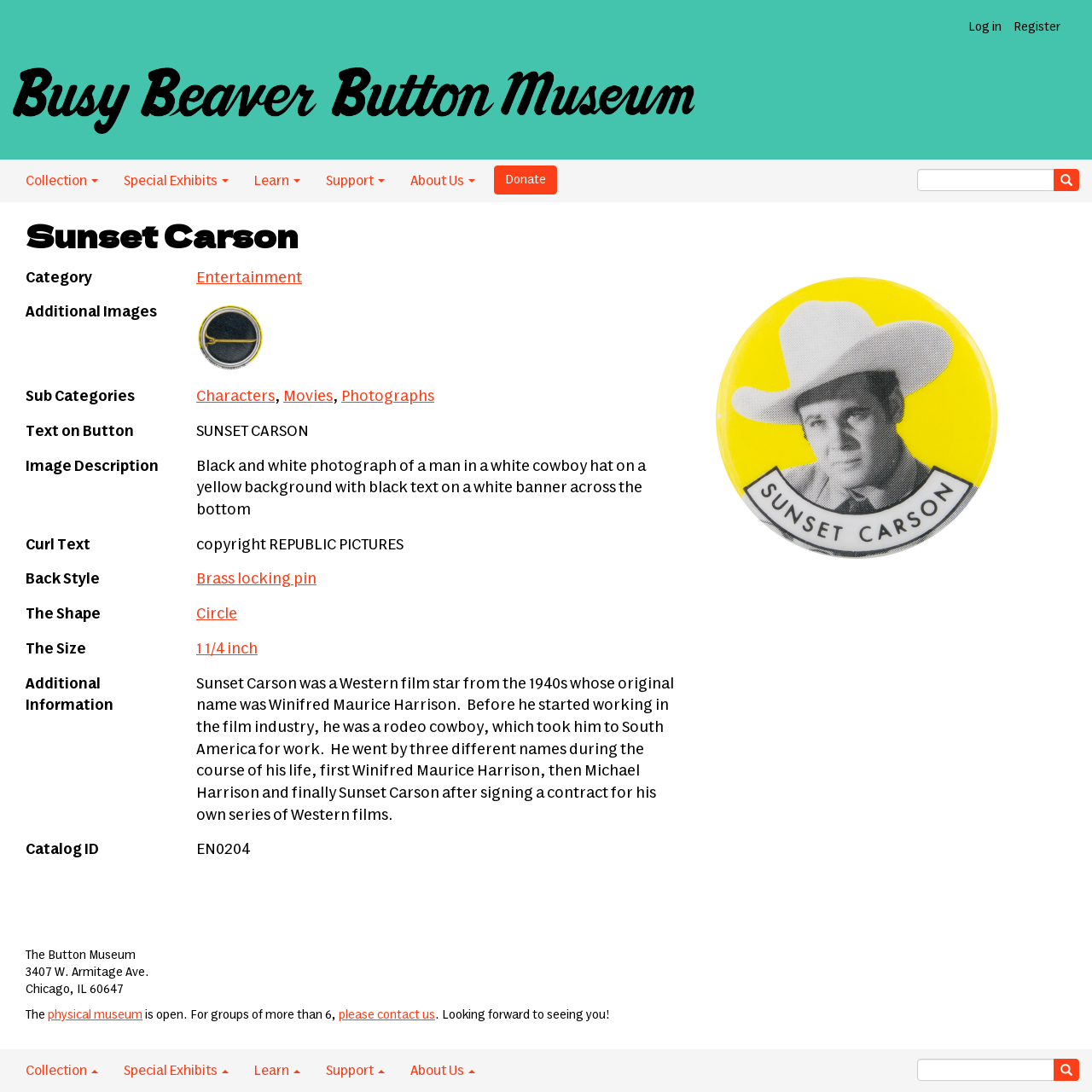Pinpoint the bounding box coordinates of the clickable element to carry out the following instruction: "search for something."

[0.965, 0.154, 0.988, 0.175]